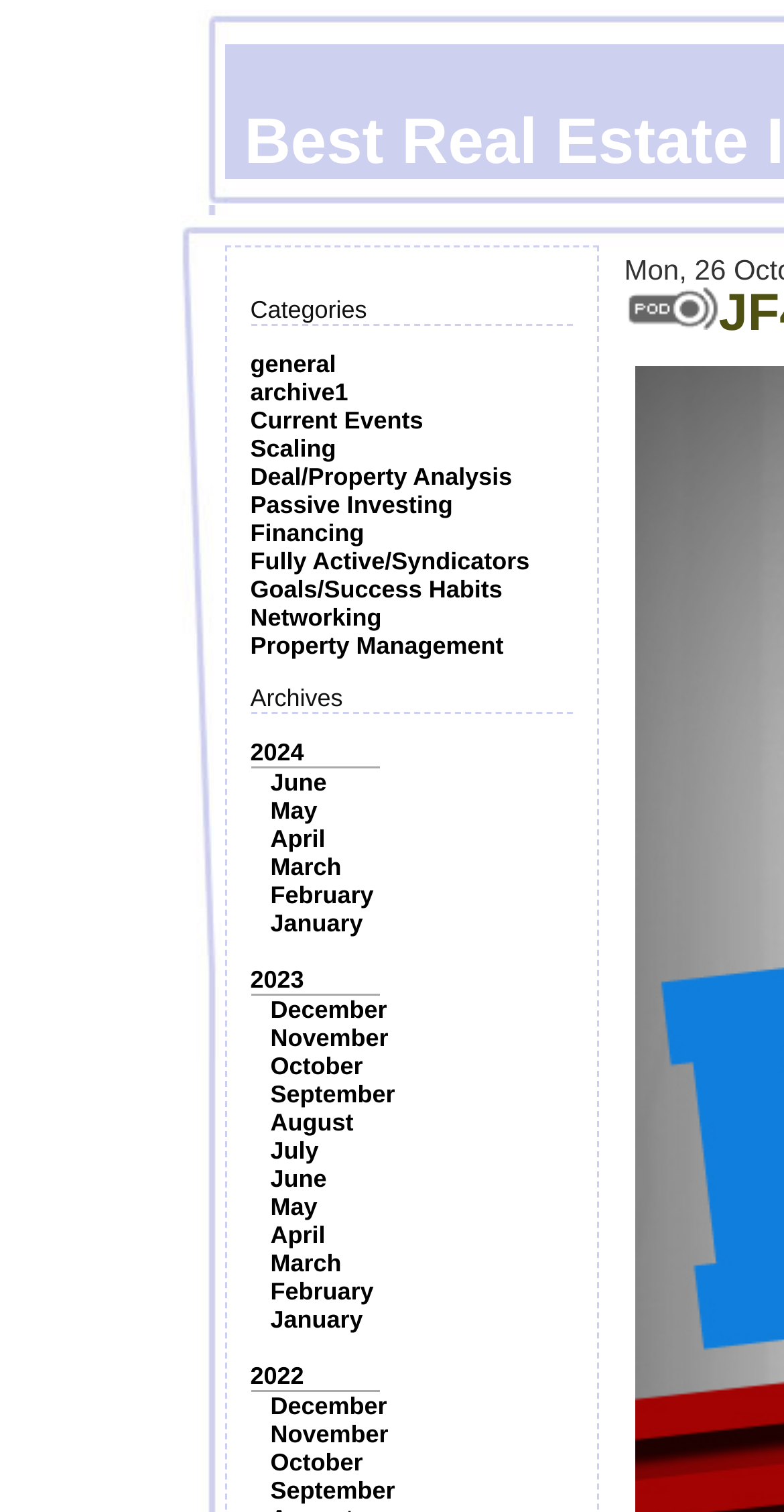Give a one-word or short-phrase answer to the following question: 
How many months are listed under the 2023 Archives section?

12